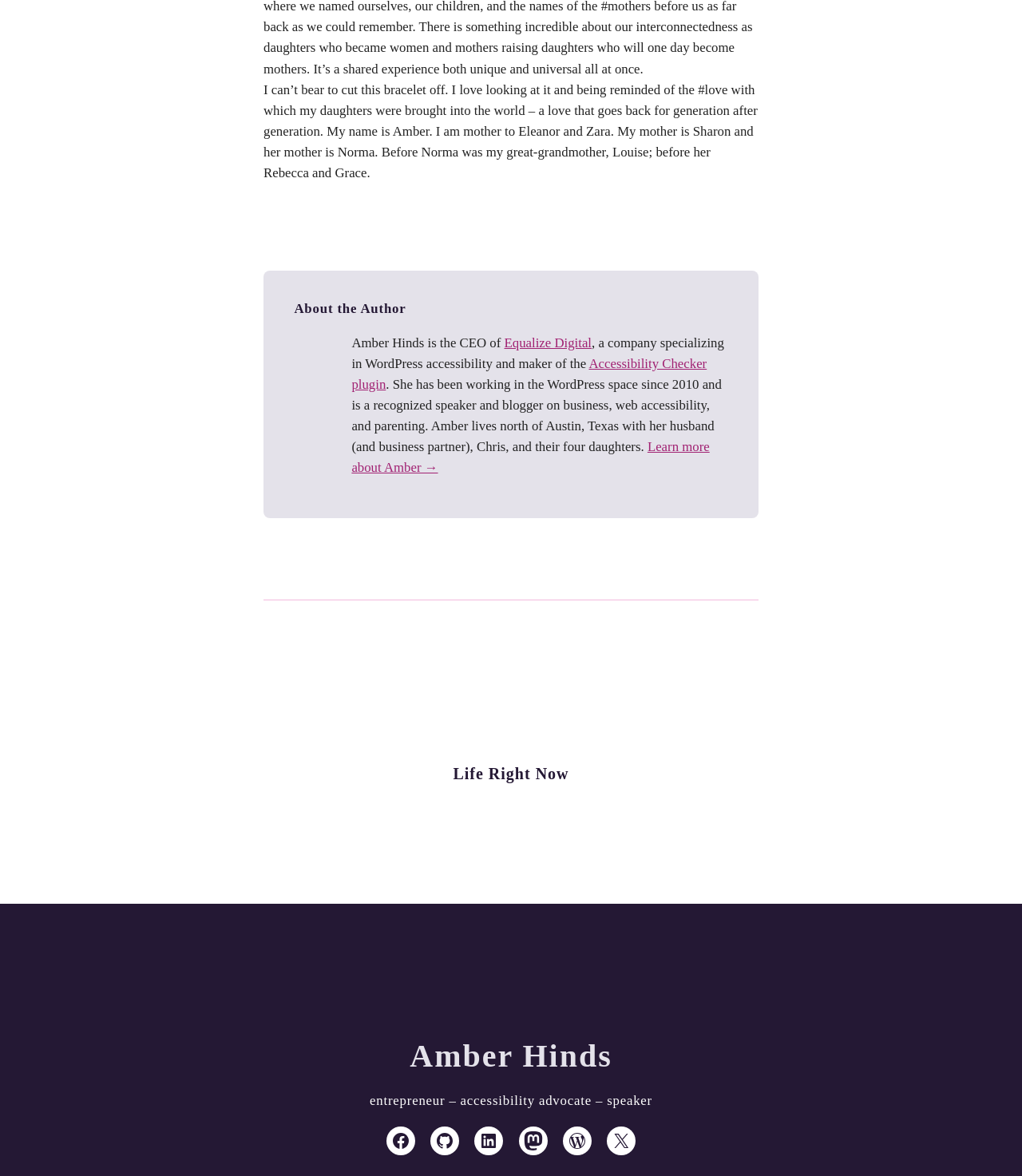Using the provided element description: "Amber's WordPress dot org profile", determine the bounding box coordinates of the corresponding UI element in the screenshot.

[0.551, 0.958, 0.579, 0.982]